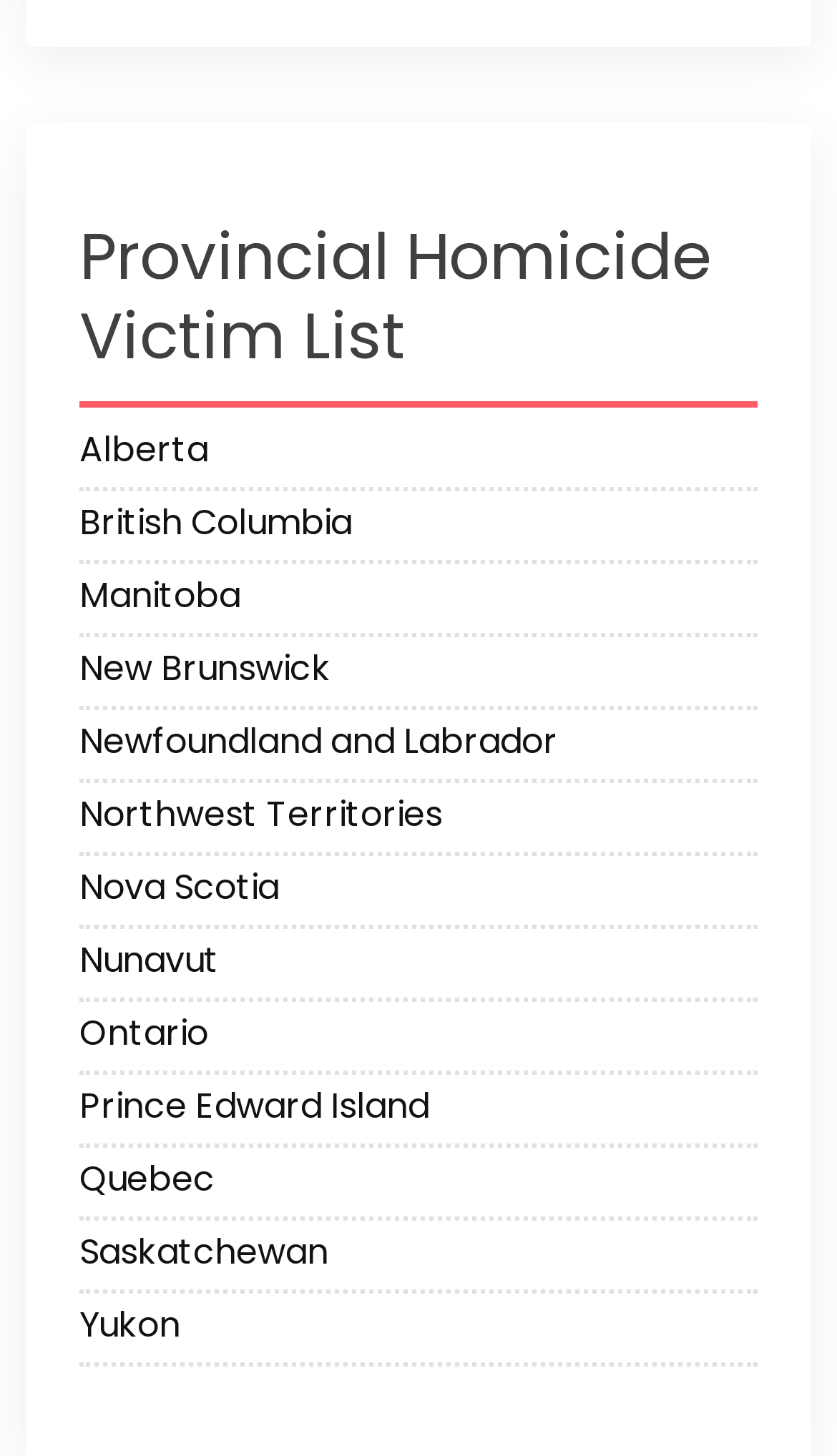Identify the bounding box coordinates of the section to be clicked to complete the task described by the following instruction: "Select Yukon". The coordinates should be four float numbers between 0 and 1, formatted as [left, top, right, bottom].

[0.095, 0.893, 0.905, 0.935]